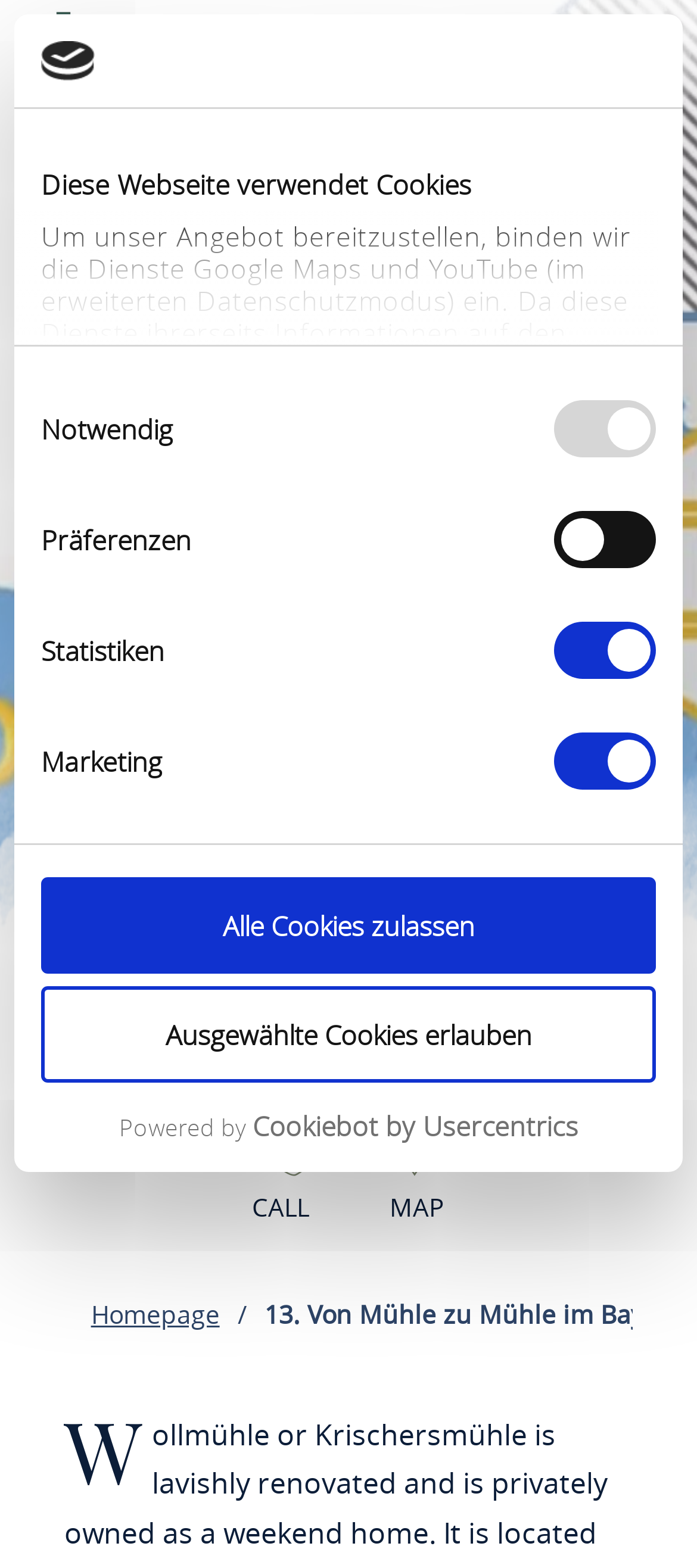Identify the bounding box coordinates of the specific part of the webpage to click to complete this instruction: "Open the link to Impressum".

[0.059, 0.59, 0.277, 0.613]